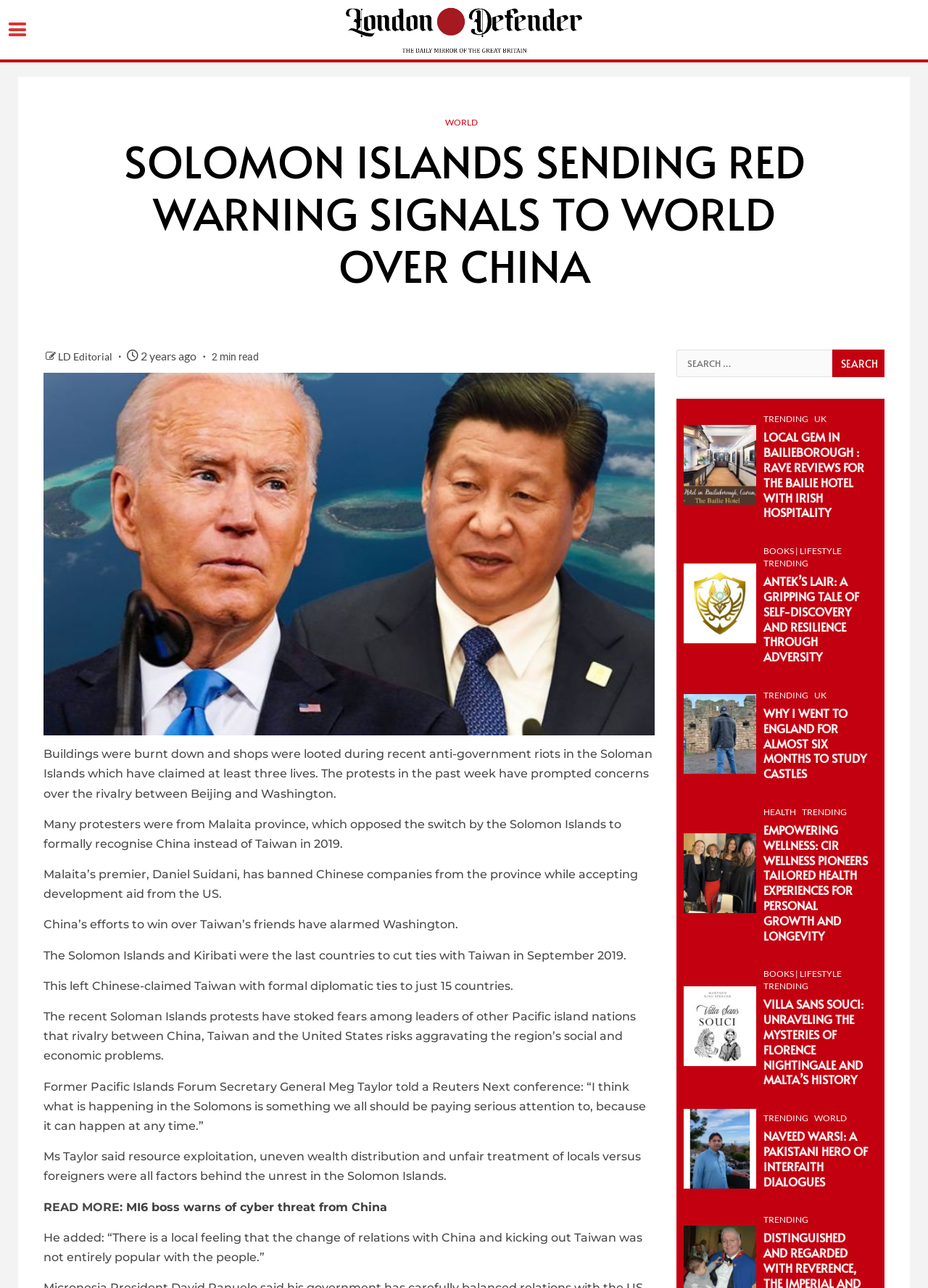Given the description of the UI element: "Trending", predict the bounding box coordinates in the form of [left, top, right, bottom], with each value being a float between 0 and 1.

[0.822, 0.864, 0.871, 0.872]